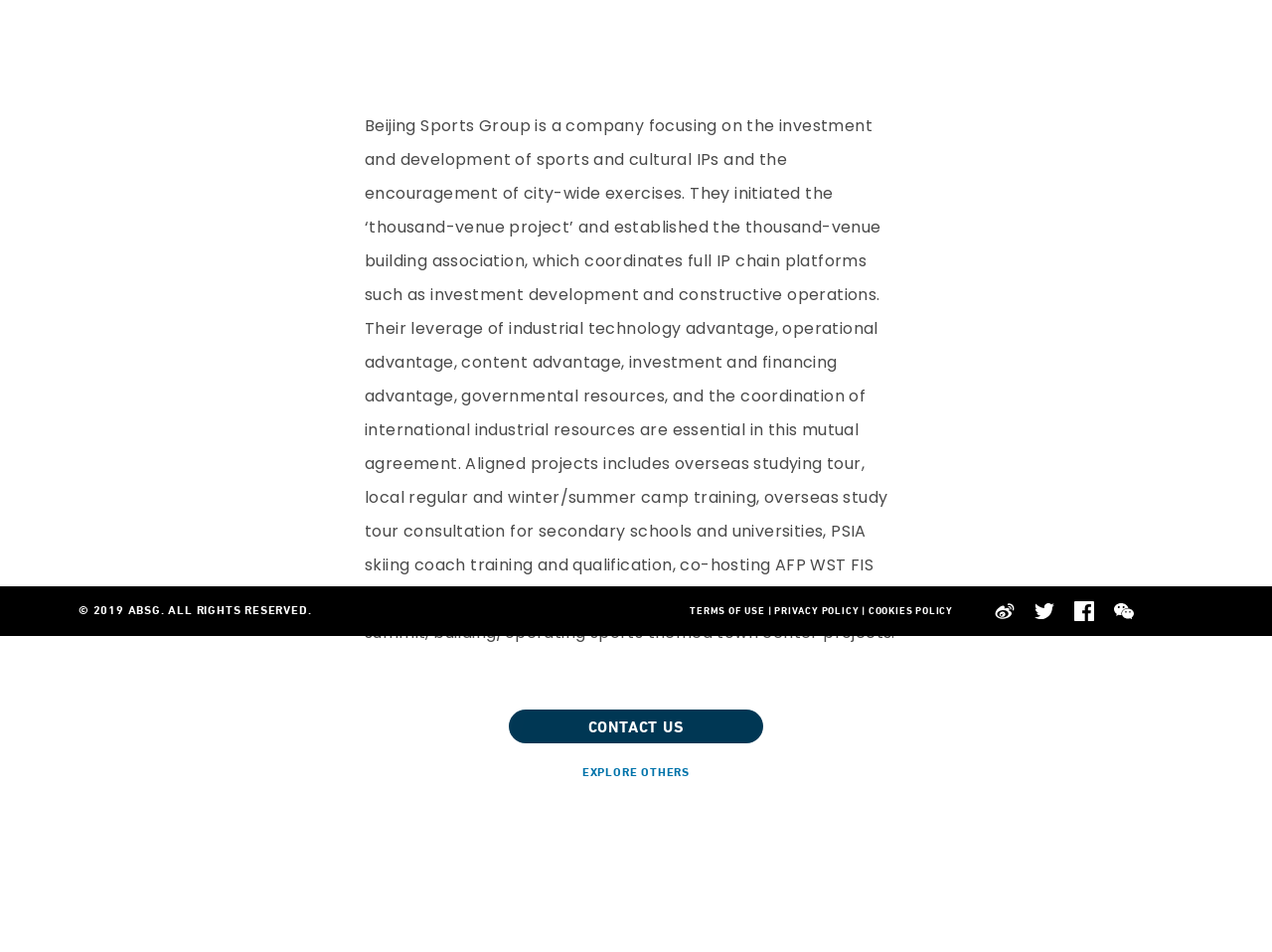Provide the bounding box coordinates of the HTML element described by the text: "Choton".

None